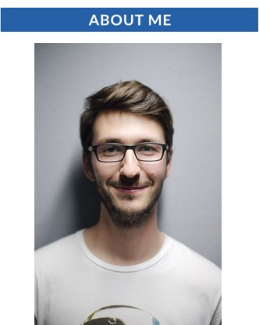Please provide a brief answer to the following inquiry using a single word or phrase:
What is the background of the image?

Soft, neutral